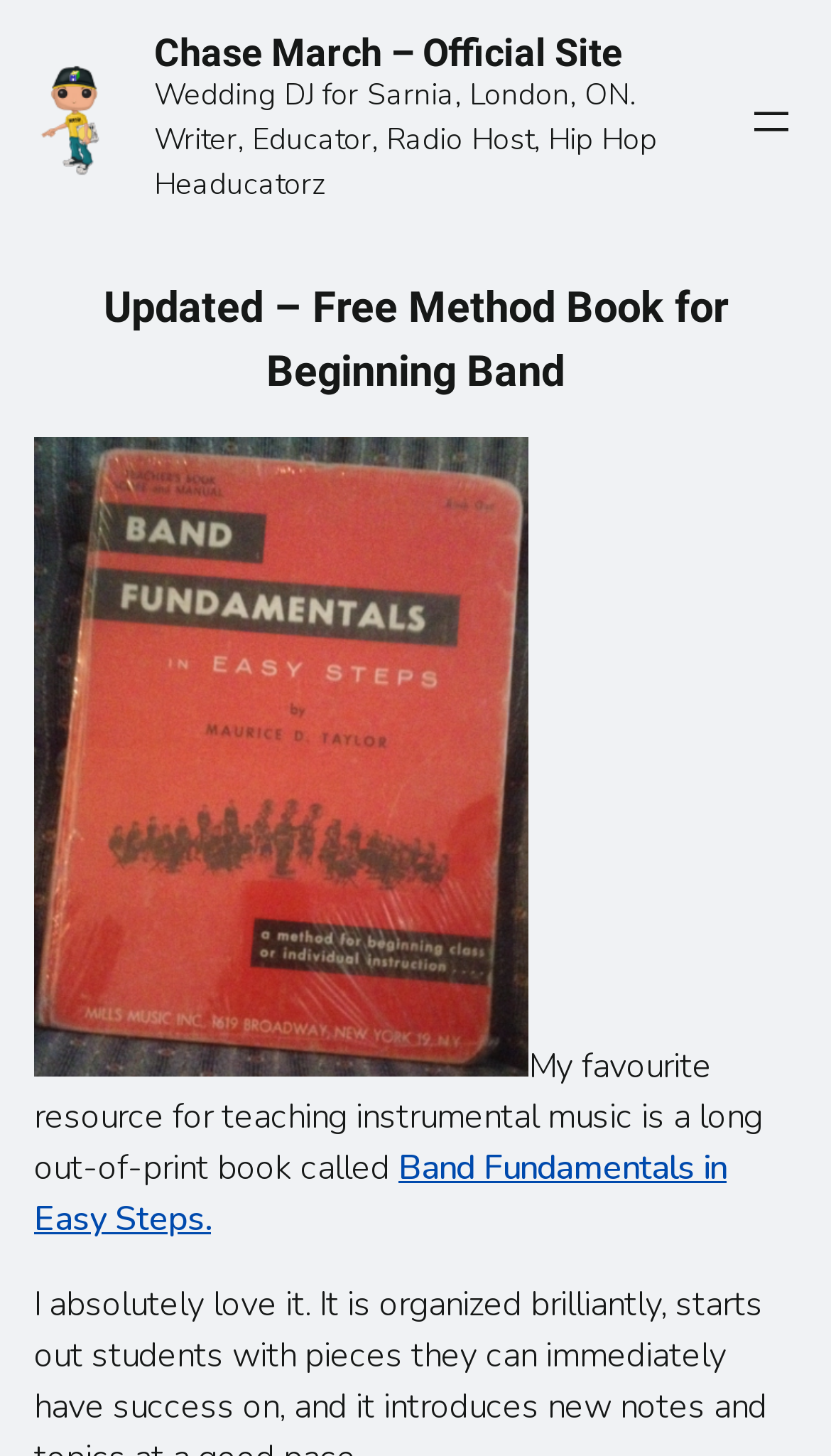Find the bounding box coordinates corresponding to the UI element with the description: "aria-label="Open menu"". The coordinates should be formatted as [left, top, right, bottom], with values as floats between 0 and 1.

[0.897, 0.065, 0.959, 0.1]